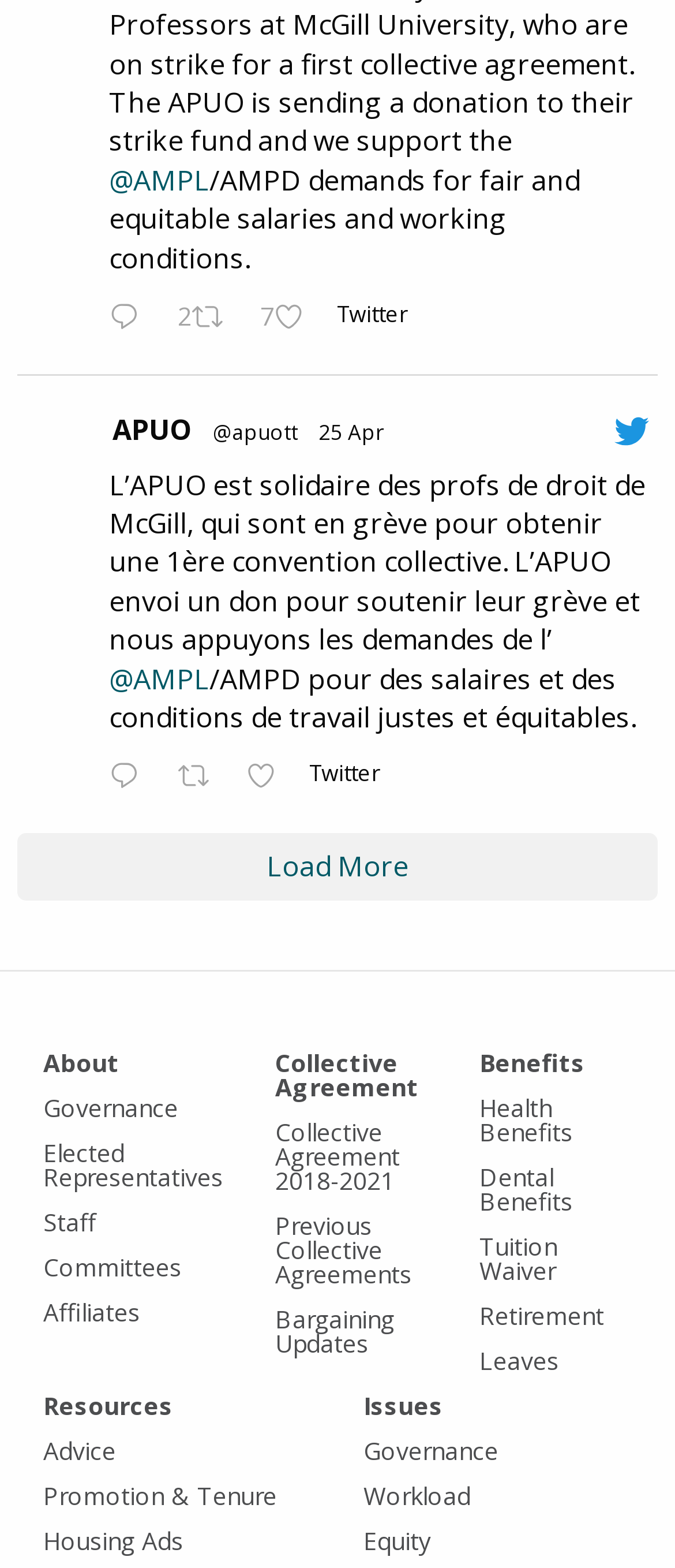Identify the bounding box coordinates of the region that needs to be clicked to carry out this instruction: "Click on the 'Load More' button". Provide these coordinates as four float numbers ranging from 0 to 1, i.e., [left, top, right, bottom].

[0.026, 0.531, 0.974, 0.574]